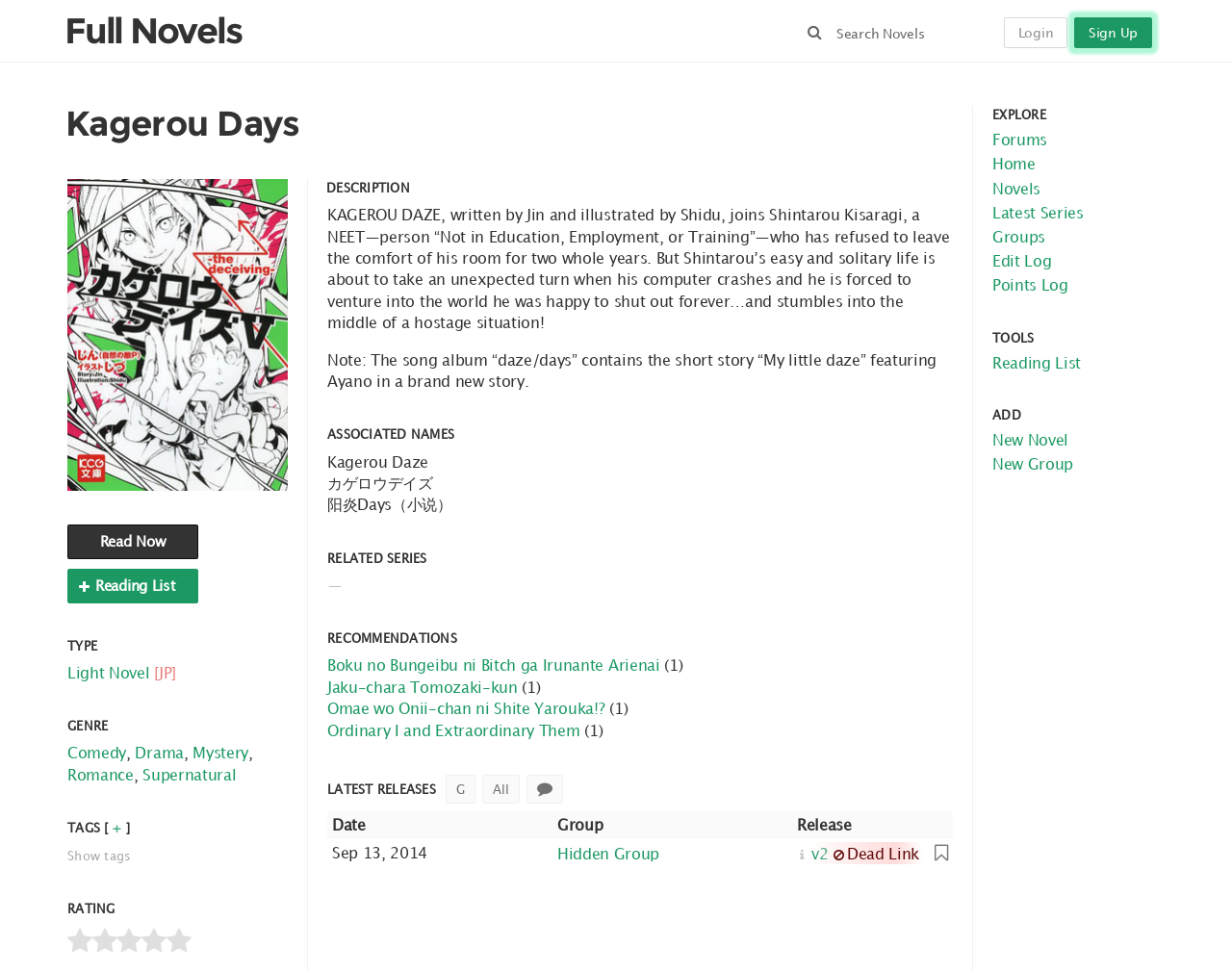Find the bounding box coordinates for the area that must be clicked to perform this action: "Explore forums".

[0.805, 0.135, 0.85, 0.153]